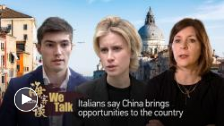Please answer the following query using a single word or phrase: 
What is hinted at in the background of the image?

Italian landscape